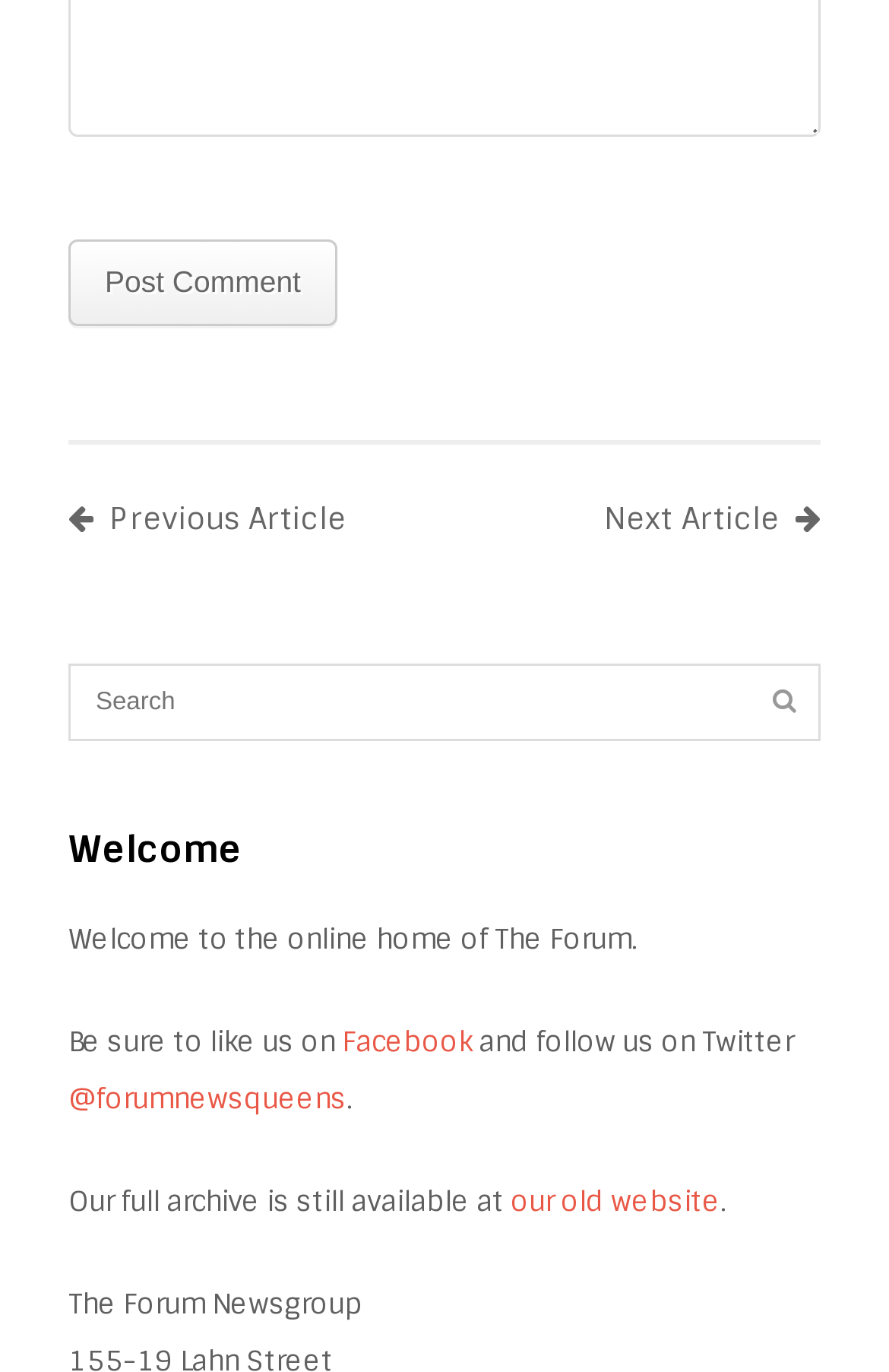Provide a brief response to the question below using a single word or phrase: 
Where can the full archive be accessed?

old website